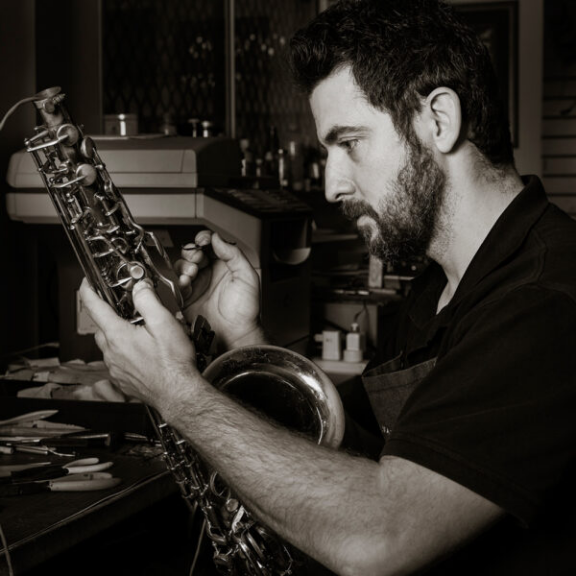Offer a detailed explanation of the image and its components.

In a serene and focused atmosphere, a skilled technician is captured mid-action, delicately inspecting a saxophone. The image showcases his engaged expression as he assesses the intricate parts of the instrument, revealing his deep commitment to the art of woodwind repairs. Surrounding him are various tools, indicative of his meticulous craft, while the ambient light casts a warm glow, emphasizing the craftsmanship involved in his work. This moment encapsulates the dedication of Gabriel Vatavu, a professional with over 30 years of experience in music and instrument repair, as he brings a musician's expression back to life, underlining his passion and expertise in brass and woodwind craftsmanship.